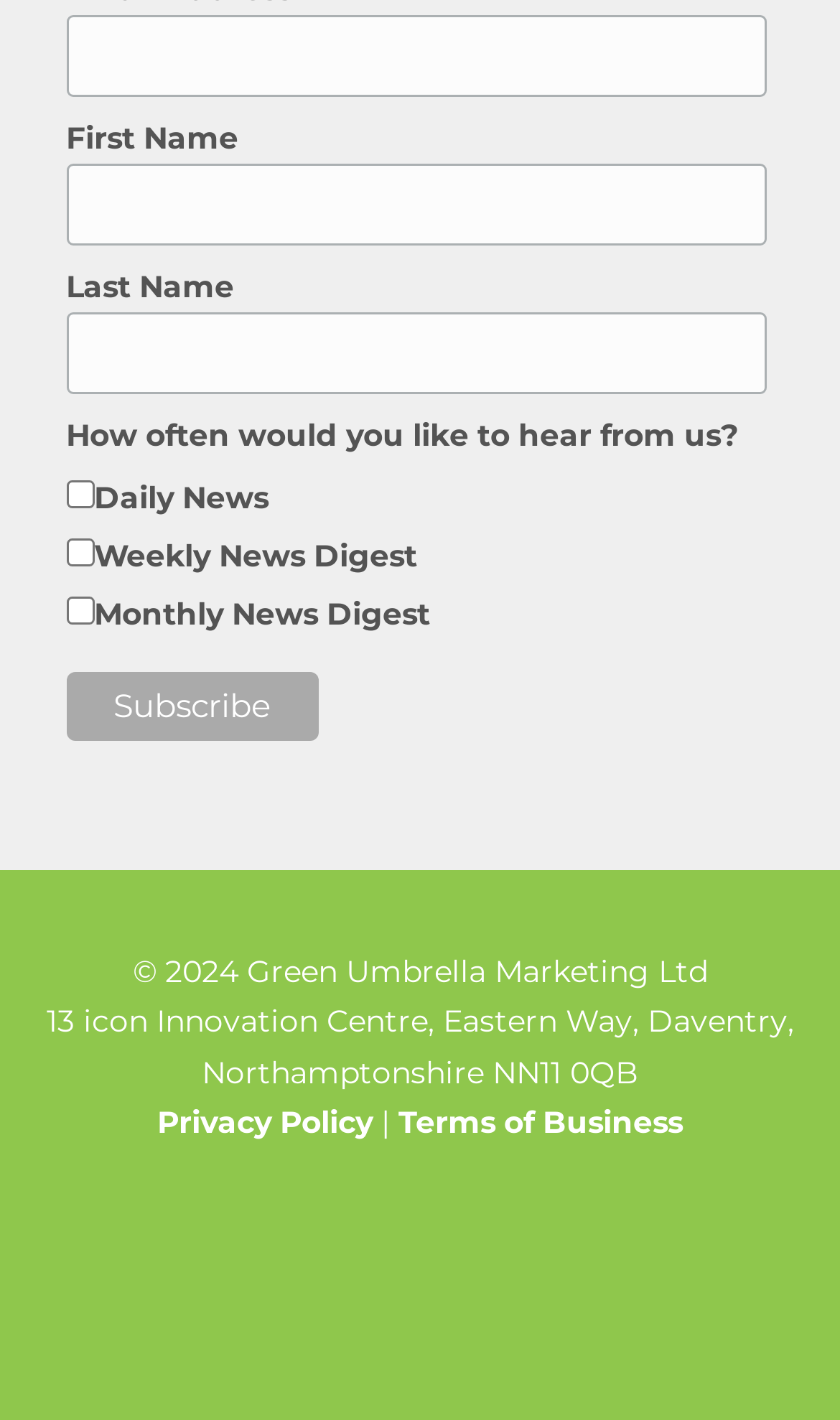What is the name of the company?
Please provide a comprehensive answer to the question based on the webpage screenshot.

The company's name is mentioned in the footer section of the webpage, along with its copyright information.